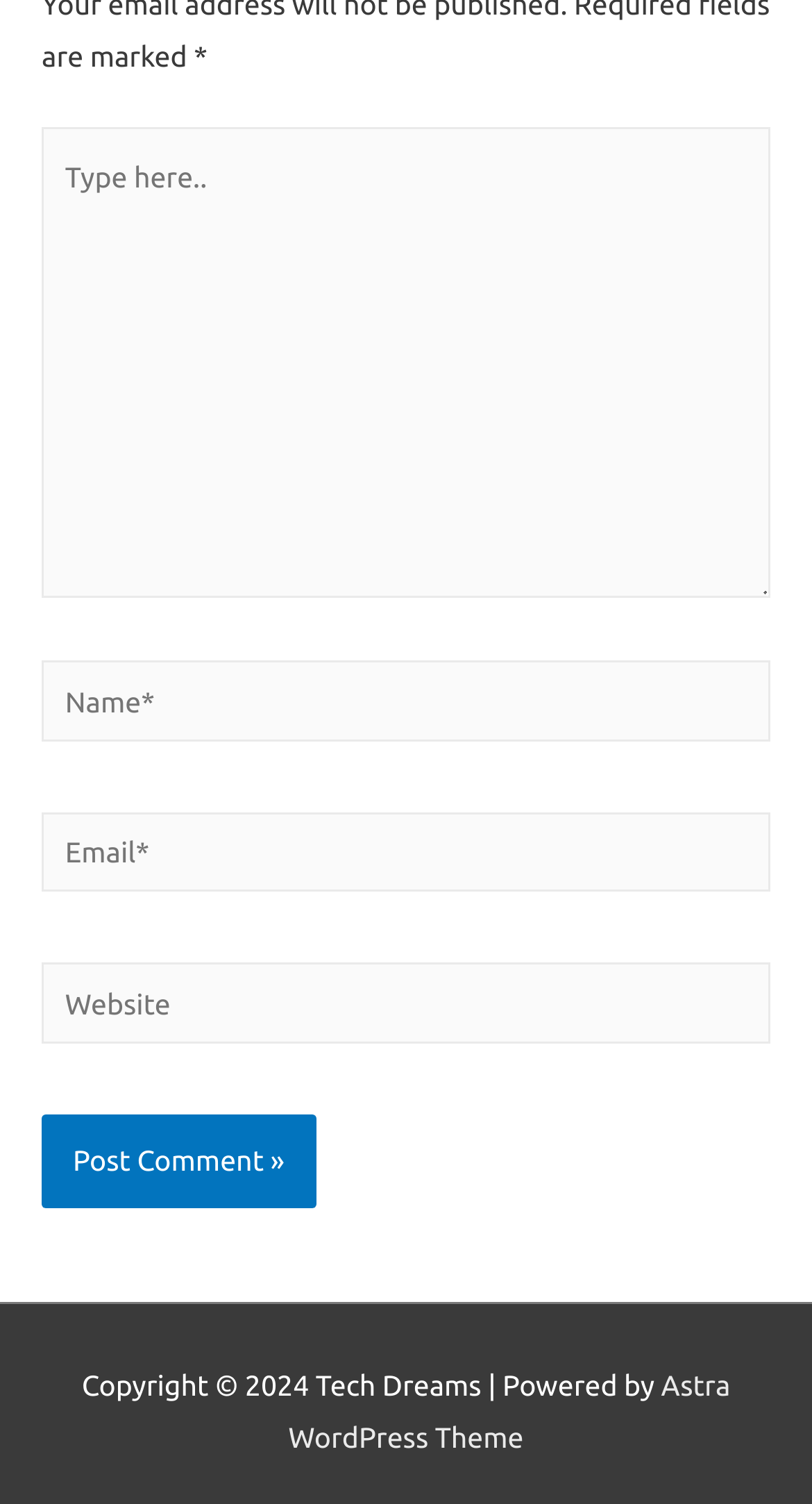Using the details in the image, give a detailed response to the question below:
What is the label of the first input field?

I looked at the StaticText element with ID 264, which is a sibling of the first textbox element with ID 246. The text of this element is 'Type here..', which is the label of the first input field.